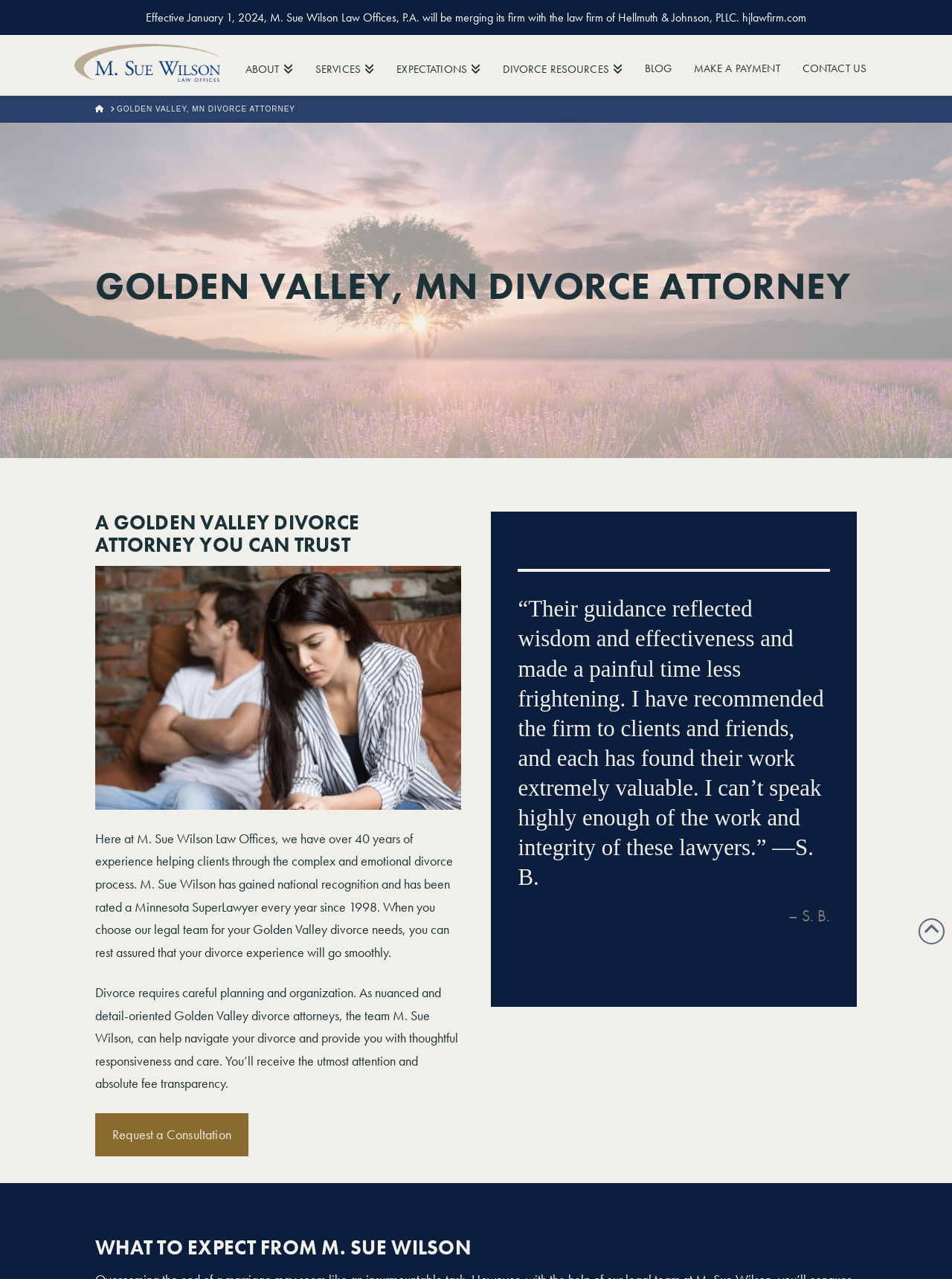Predict the bounding box coordinates of the area that should be clicked to accomplish the following instruction: "Request a reservation". The bounding box coordinates should consist of four float numbers between 0 and 1, i.e., [left, top, right, bottom].

None